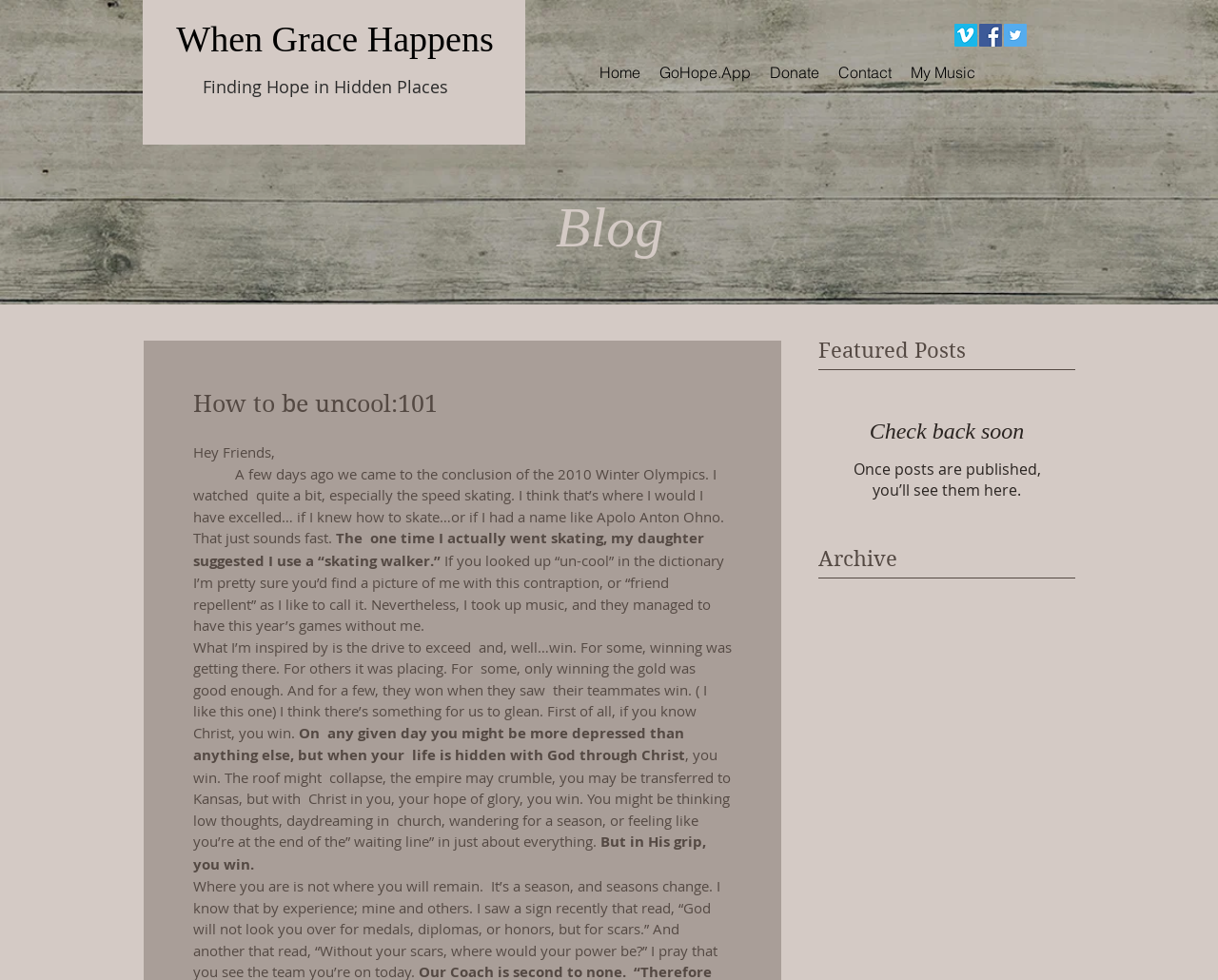Identify the bounding box of the UI component described as: "Finding Hope in Hidden Places".

[0.166, 0.077, 0.368, 0.1]